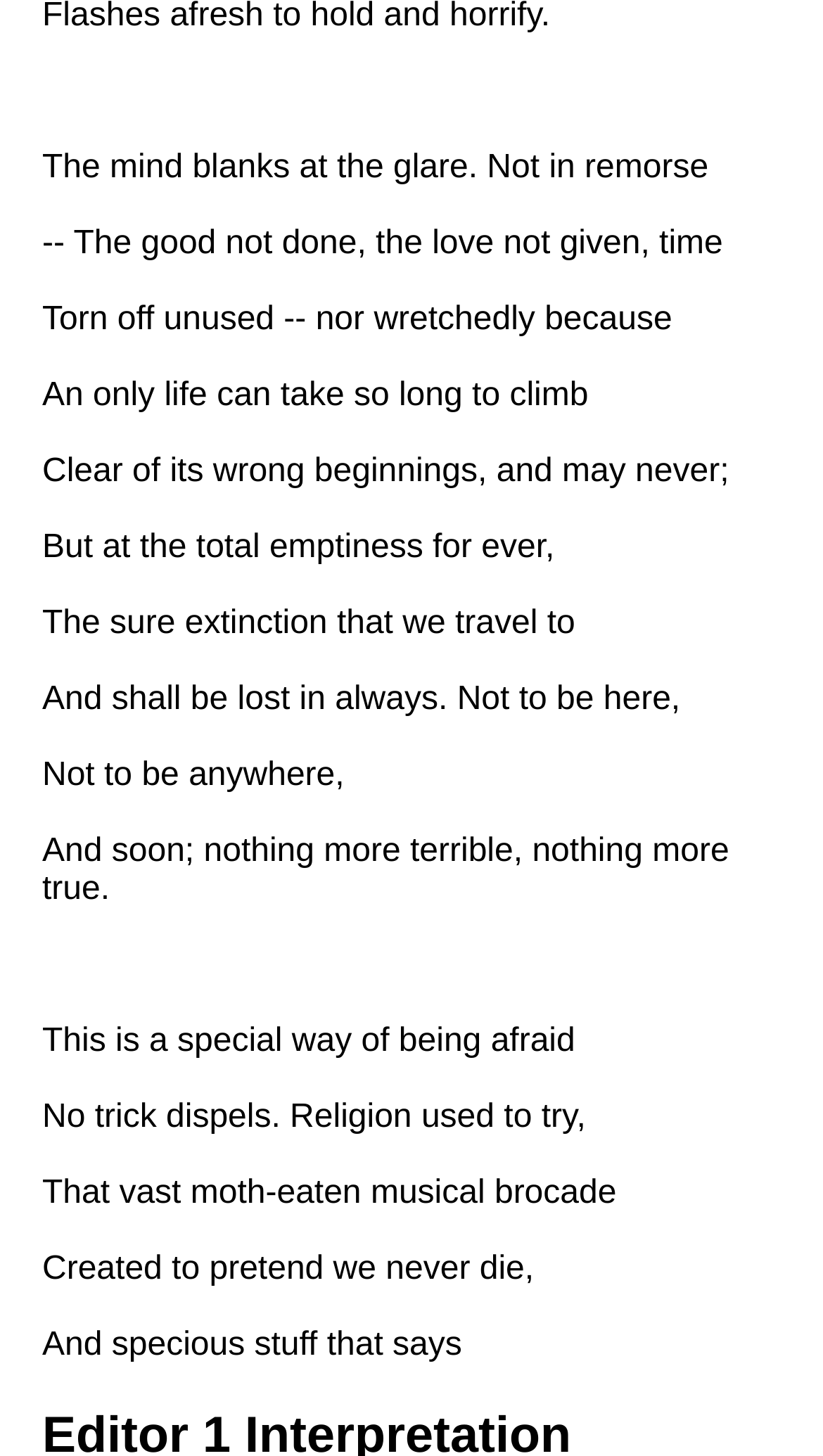Provide the bounding box coordinates of the UI element that matches the description: "If by Rudyard Kipling analysis".

[0.038, 0.529, 0.615, 0.578]